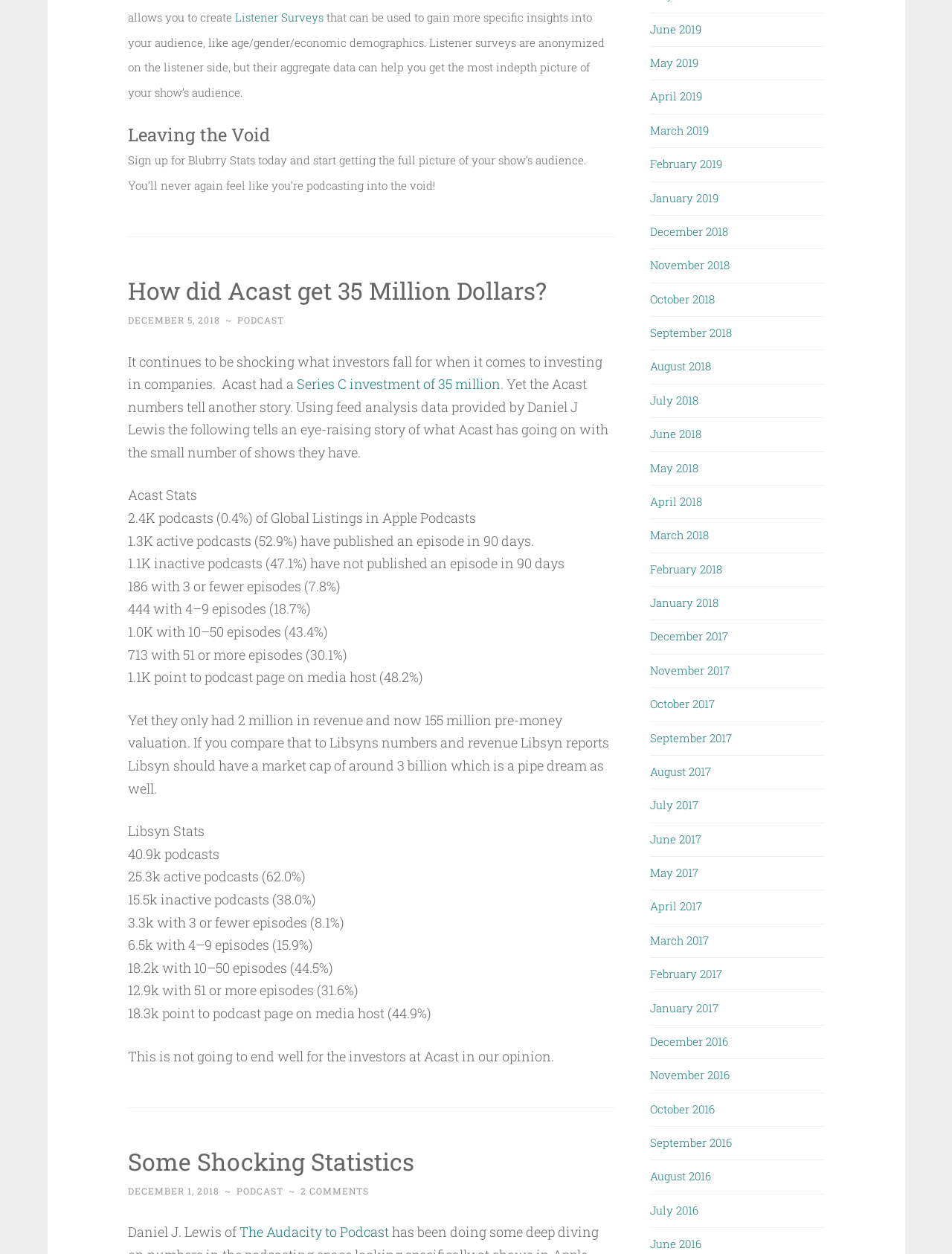Pinpoint the bounding box coordinates of the element to be clicked to execute the instruction: "Click on 'Listener Surveys'".

[0.246, 0.008, 0.339, 0.02]